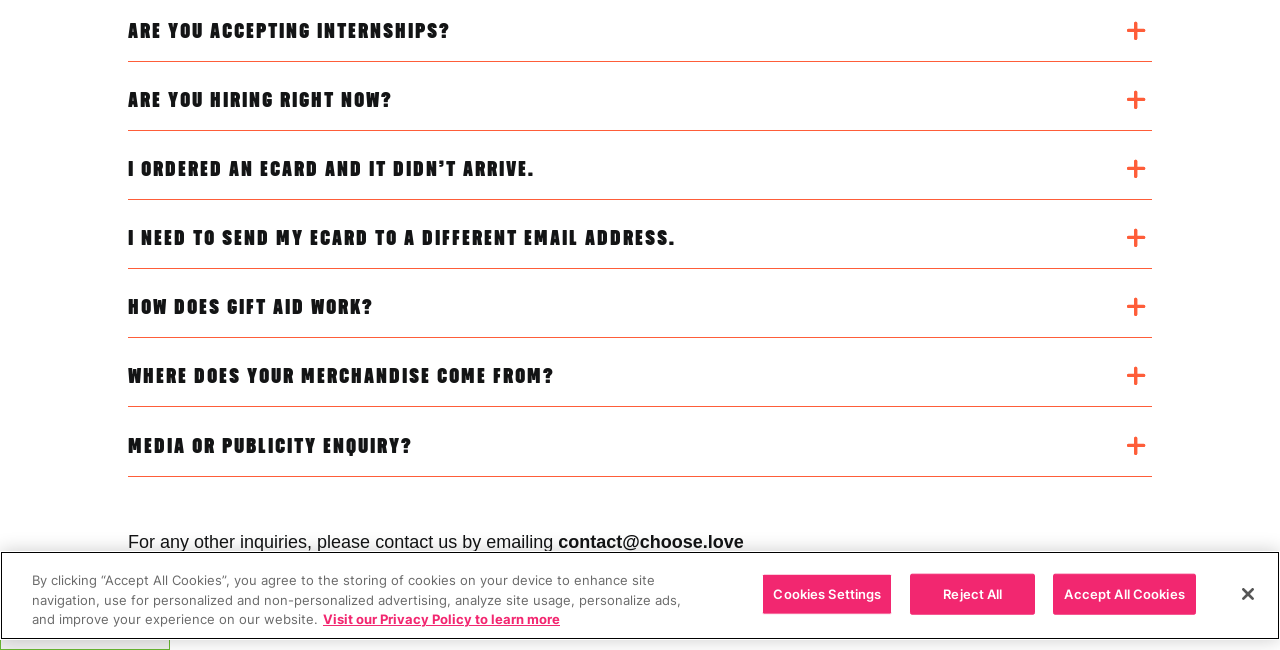Using the provided element description: "Accept All Cookies", determine the bounding box coordinates of the corresponding UI element in the screenshot.

[0.823, 0.882, 0.934, 0.946]